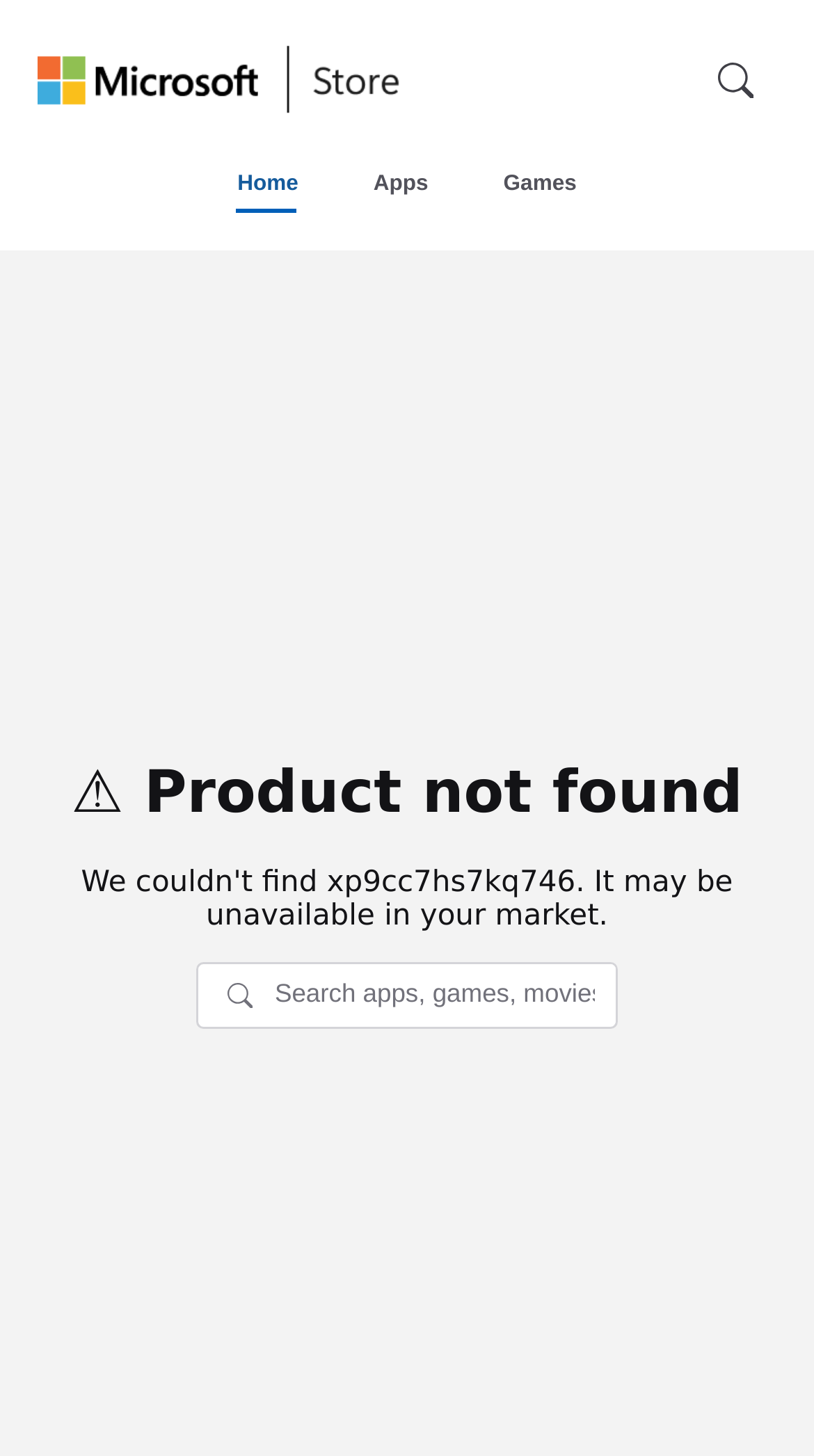Generate a detailed explanation of the webpage's features and information.

The webpage appears to be a Microsoft Apps page, with a focus on providing apps, games, and more for Windows devices. At the top left corner, there is a "Skip to main content" button, followed by a link to the Universal Microsoft website, accompanied by an image. Next to it is a link to the Microsoft Store home, also accompanied by an image. 

On the top right corner, there is a mobile search feature, which includes a button and a search box. Below the top section, there is a navigation menu with three links: "Home", "Apps", and "Games", arranged horizontally from left to right.

The main content area is dominated by a prominent heading that reads "⚠️ Product not found", indicating that the product being searched for is not available. Below this heading, there is a search box with a label "Search", where users can input their search queries. 

Additionally, there is a status message that provides feedback on the search results, but it does not contain any specific text at this time. Overall, the webpage is designed to facilitate searching and browsing of apps and games for Windows devices.